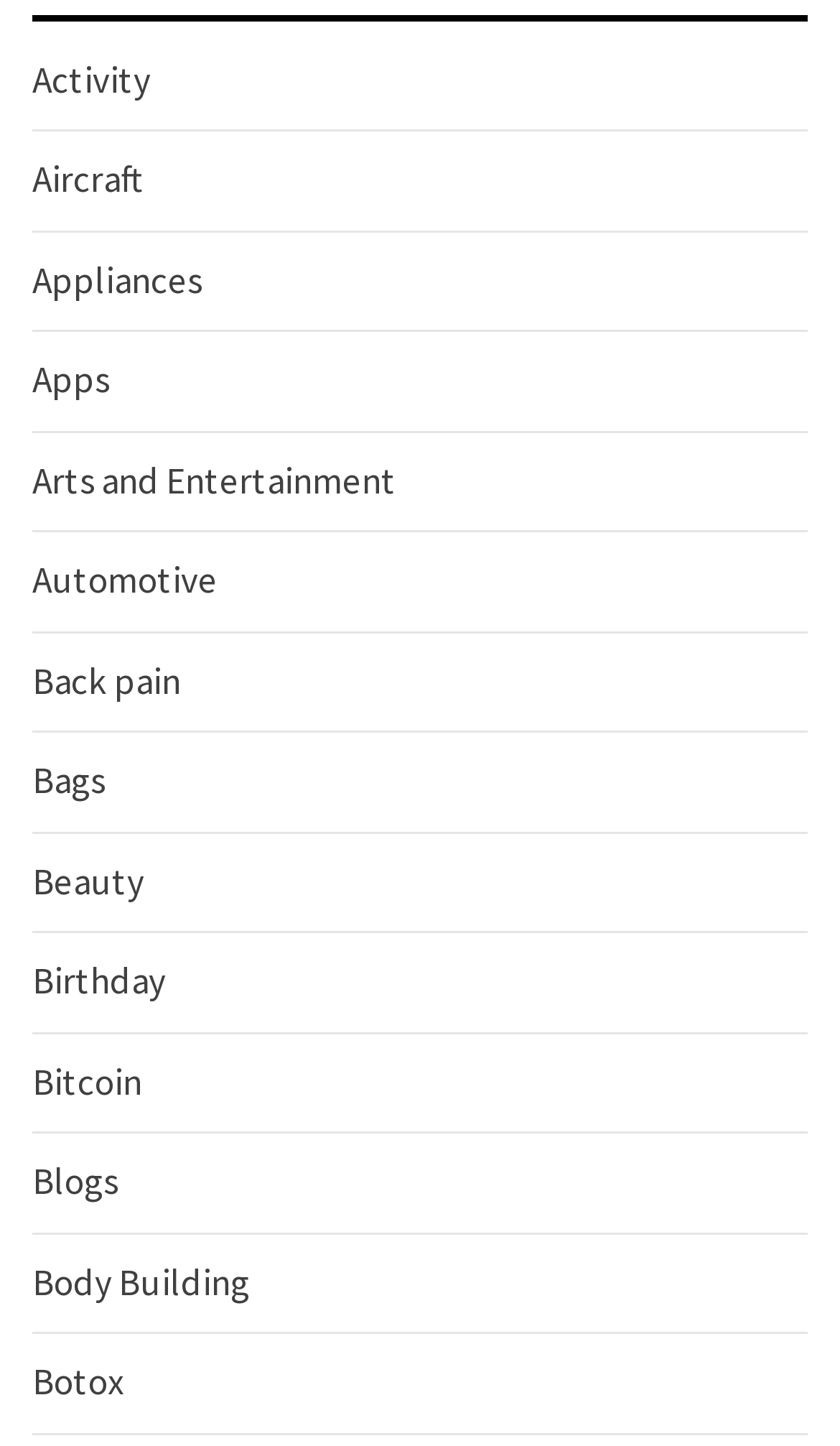Please find the bounding box coordinates of the clickable region needed to complete the following instruction: "Click on Activity". The bounding box coordinates must consist of four float numbers between 0 and 1, i.e., [left, top, right, bottom].

[0.038, 0.038, 0.179, 0.071]